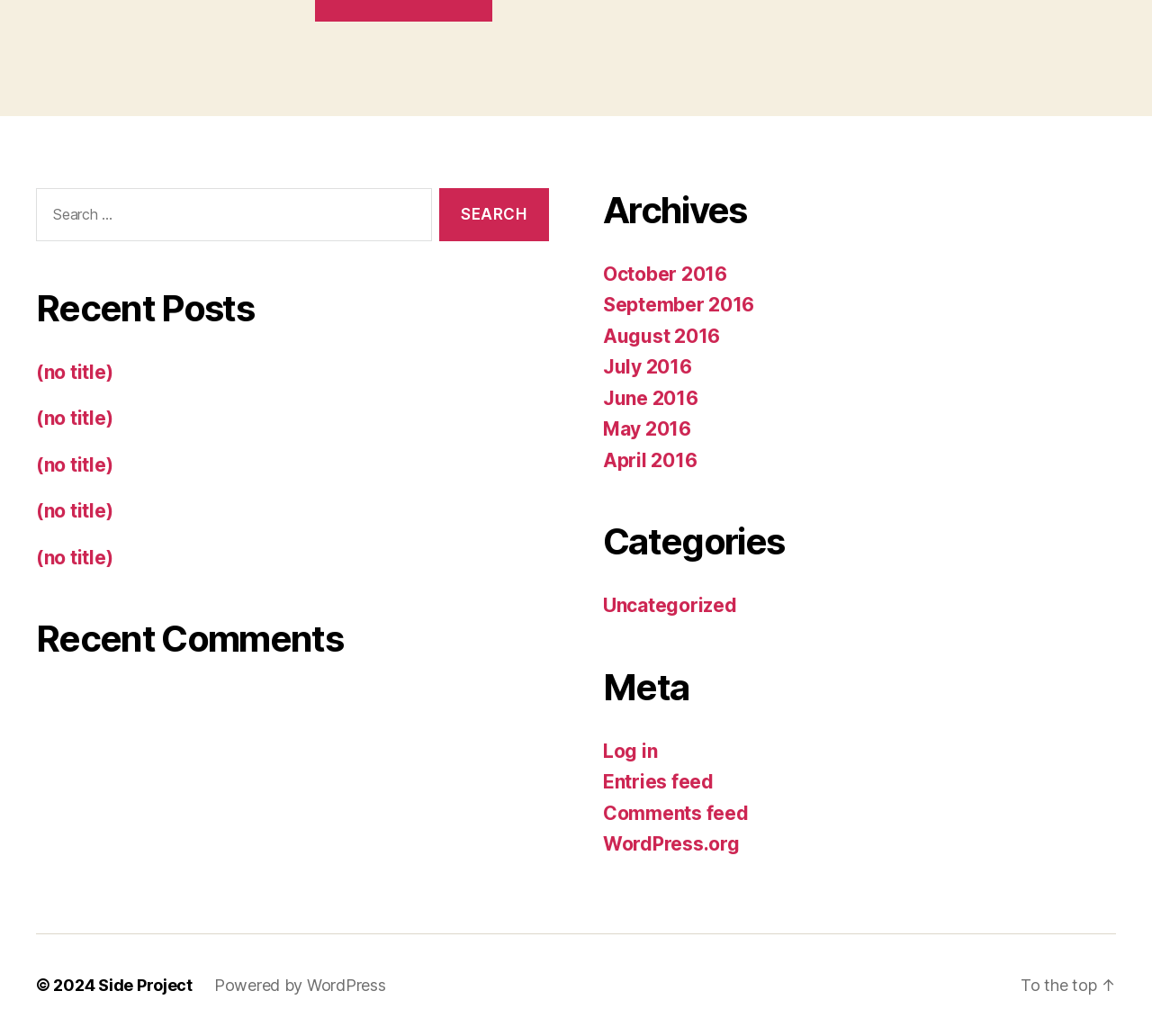Please respond in a single word or phrase: 
What is the function of the 'To the top' link?

Scroll to top